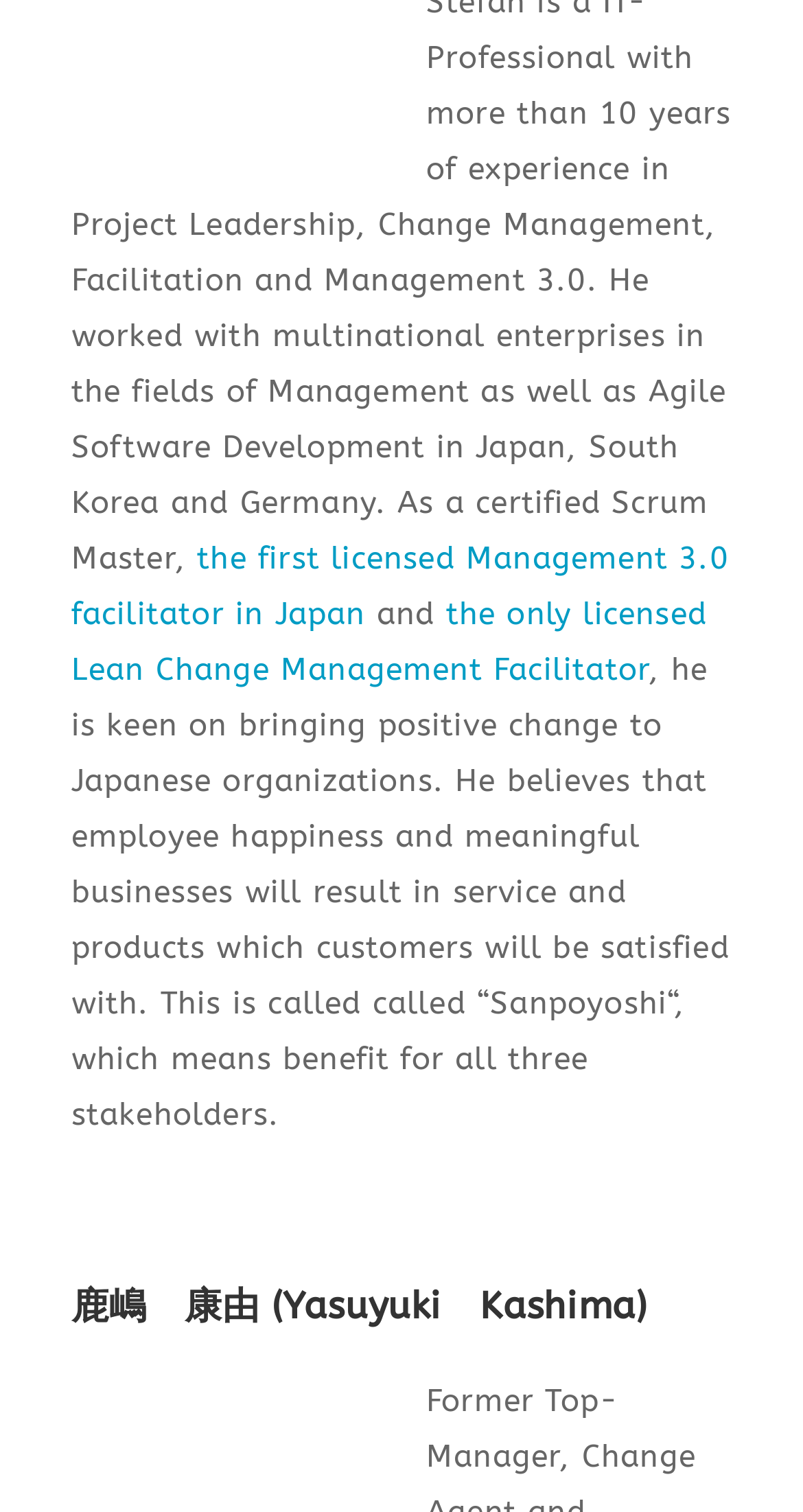Please give a one-word or short phrase response to the following question: 
What is the name of the person mentioned after Stefan?

Yasuyuki Kashima